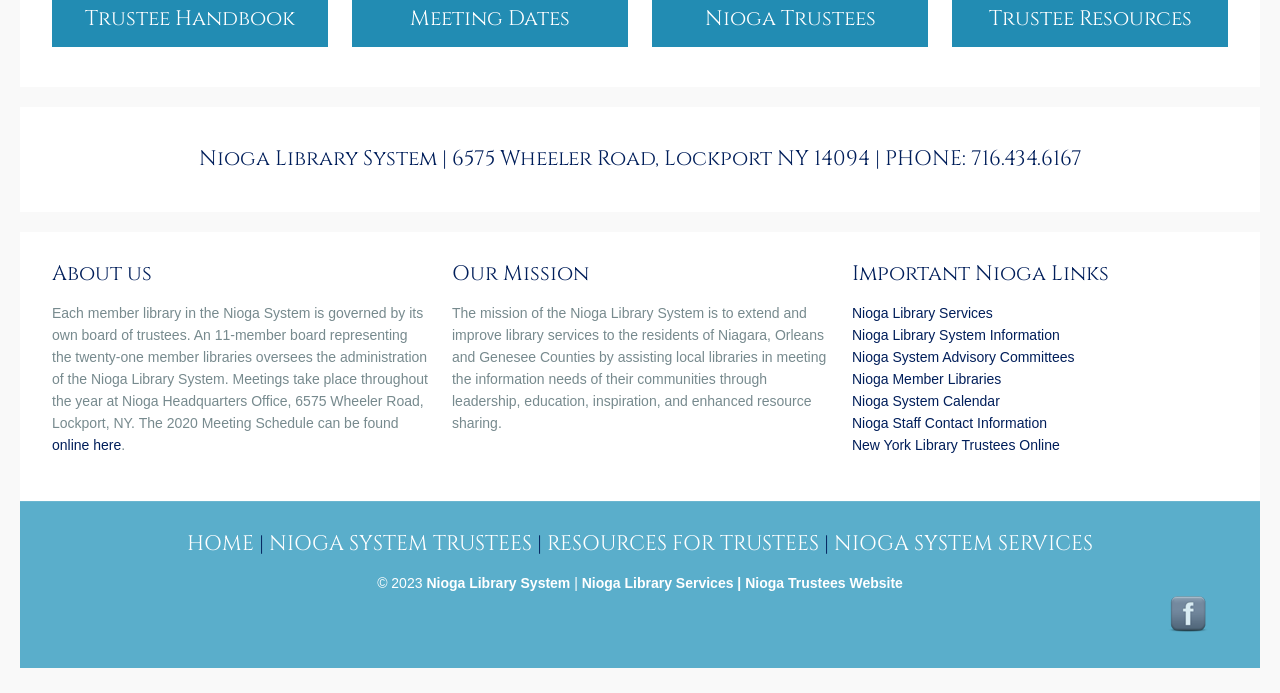Can you find the bounding box coordinates for the element to click on to achieve the instruction: "Check 'Nioga Trustees Website'"?

[0.582, 0.83, 0.705, 0.853]